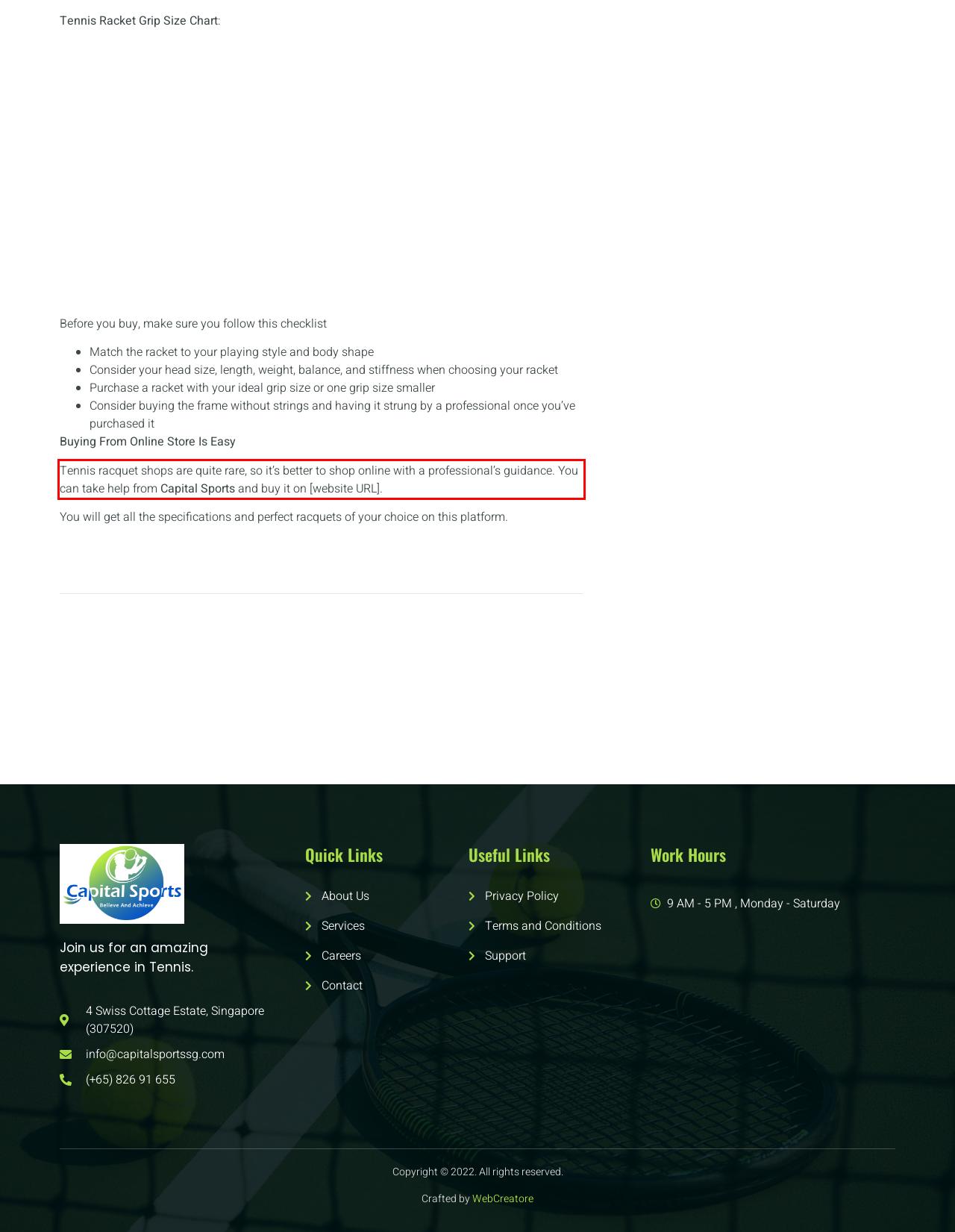Please analyze the provided webpage screenshot and perform OCR to extract the text content from the red rectangle bounding box.

Tennis racquet shops are quite rare, so it’s better to shop online with a professional’s guidance. You can take help from Capital Sports and buy it on [website URL].